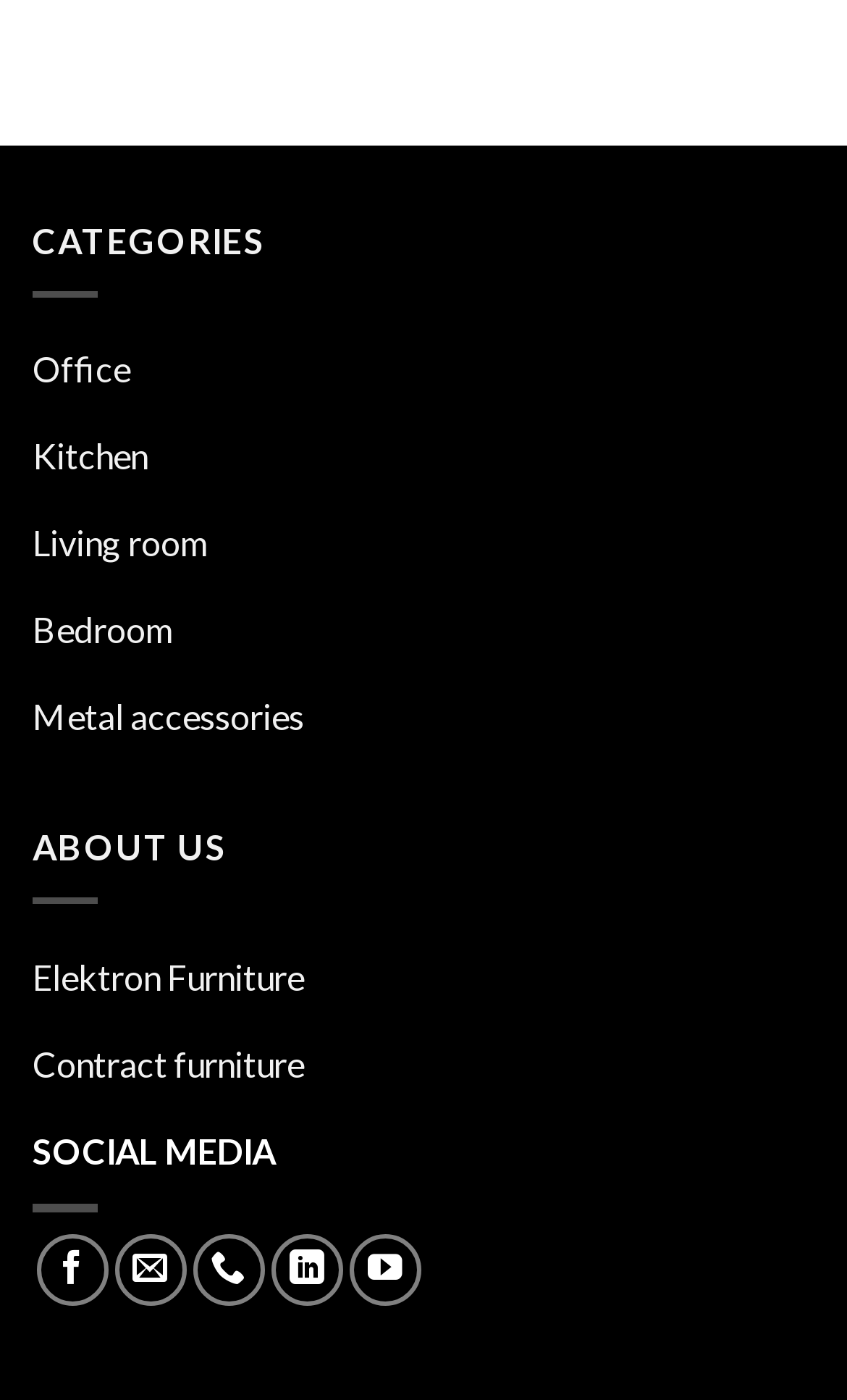Show the bounding box coordinates of the region that should be clicked to follow the instruction: "View Elektron Furniture page."

[0.038, 0.67, 0.962, 0.732]